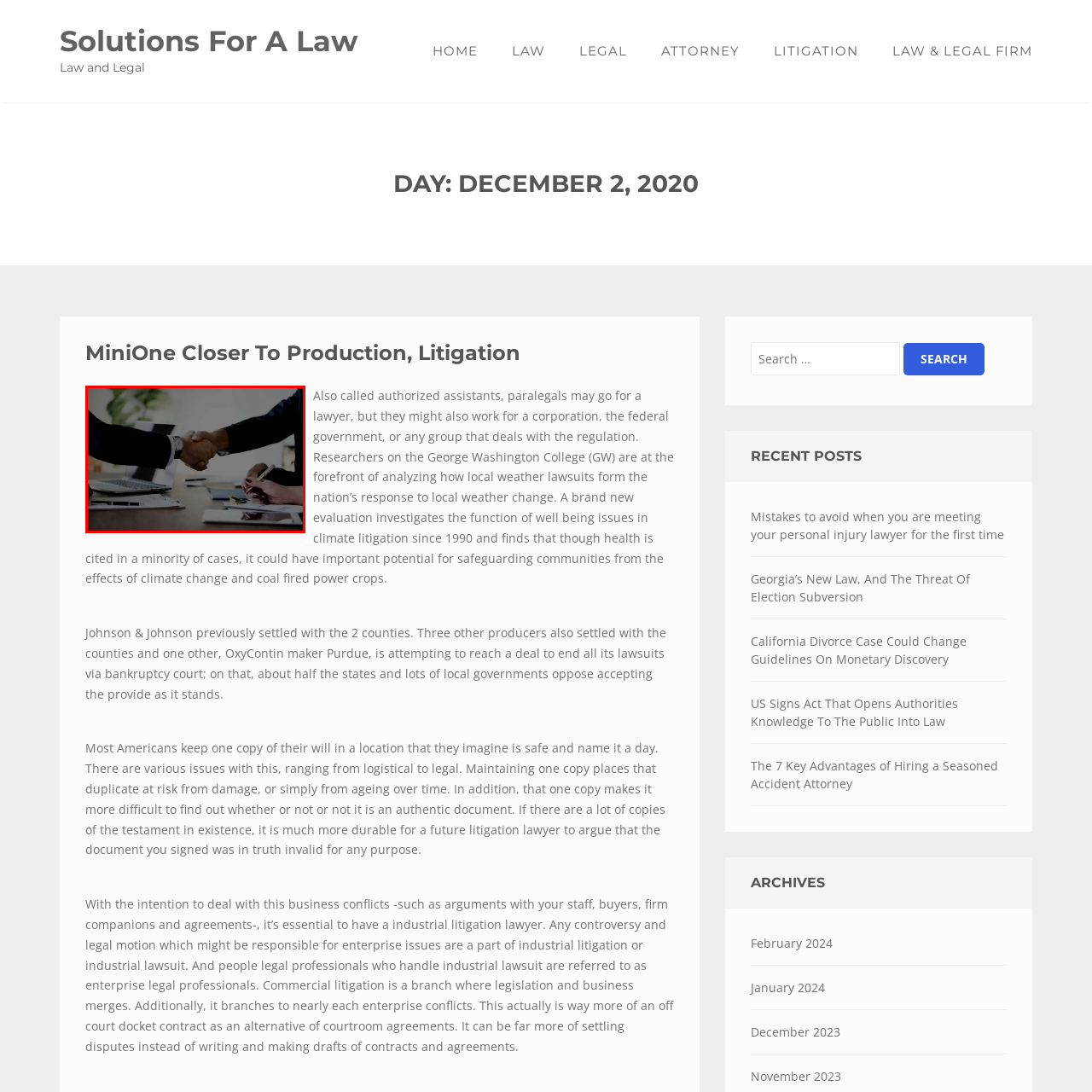What is the purpose of the handshake?
Please analyze the image within the red bounding box and offer a comprehensive answer to the question.

The handshake between the two individuals symbolizes agreement or partnership, which is a common gesture in business settings to seal a deal or establish a professional relationship.